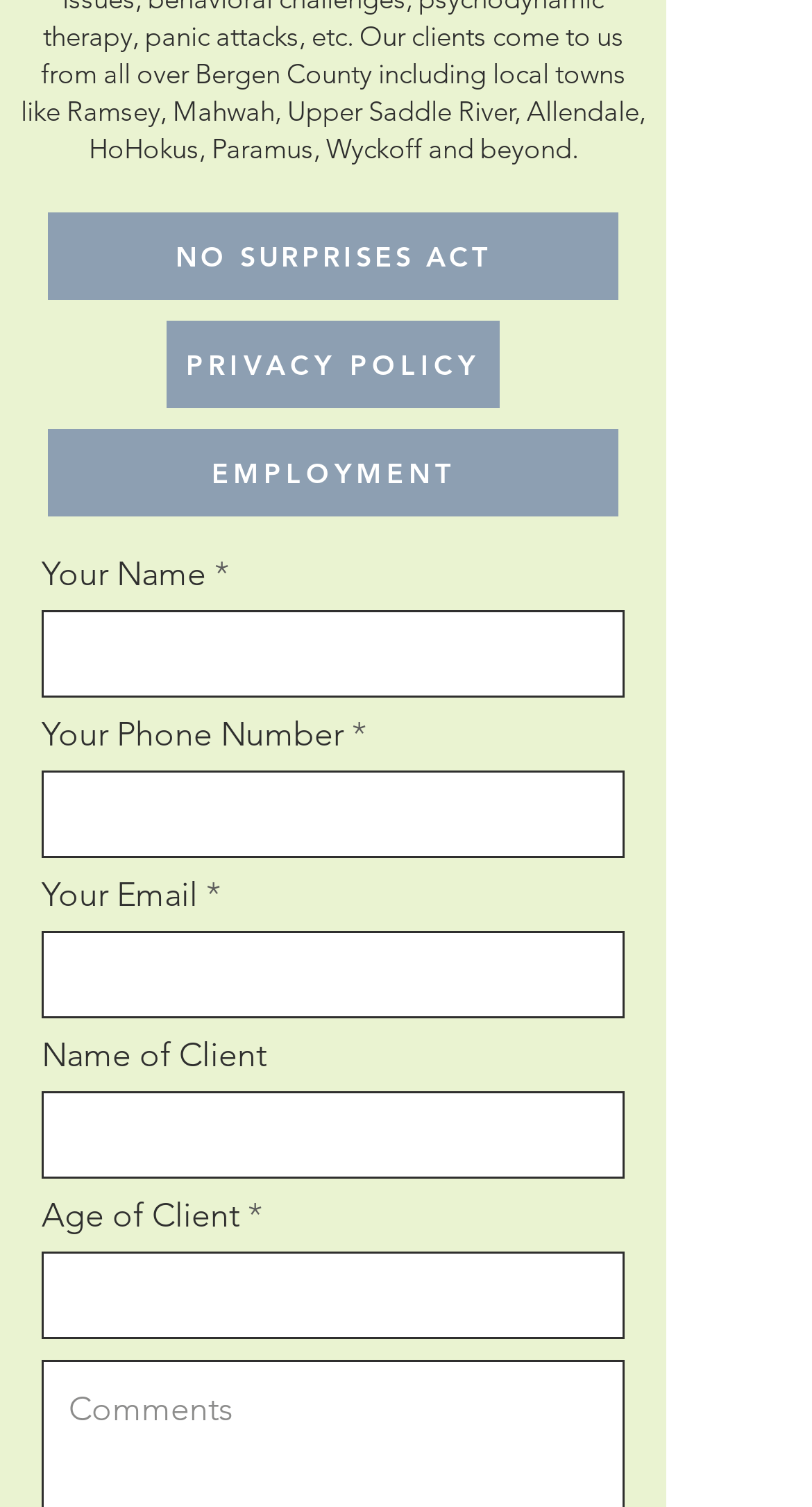Find the bounding box coordinates for the element that must be clicked to complete the instruction: "click PRIVACY POLICY". The coordinates should be four float numbers between 0 and 1, indicated as [left, top, right, bottom].

[0.205, 0.212, 0.615, 0.27]